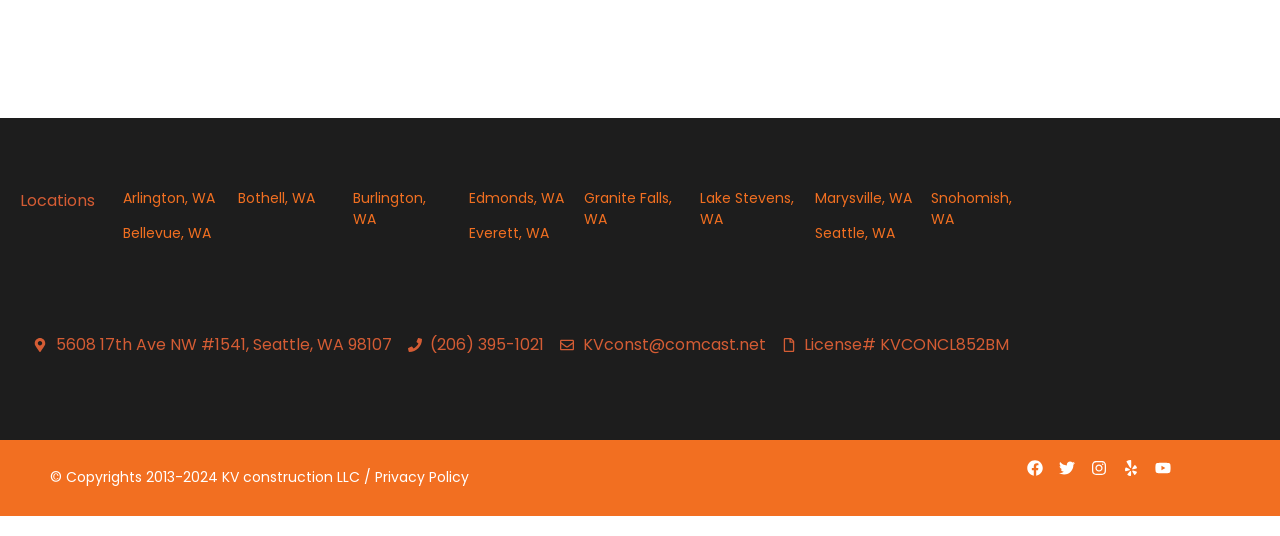Given the element description alt="KV construction LLC logo", specify the bounding box coordinates of the corresponding UI element in the format (top-left x, top-left y, bottom-right x, bottom-right y). All values must be between 0 and 1.

[0.026, 0.517, 0.26, 0.621]